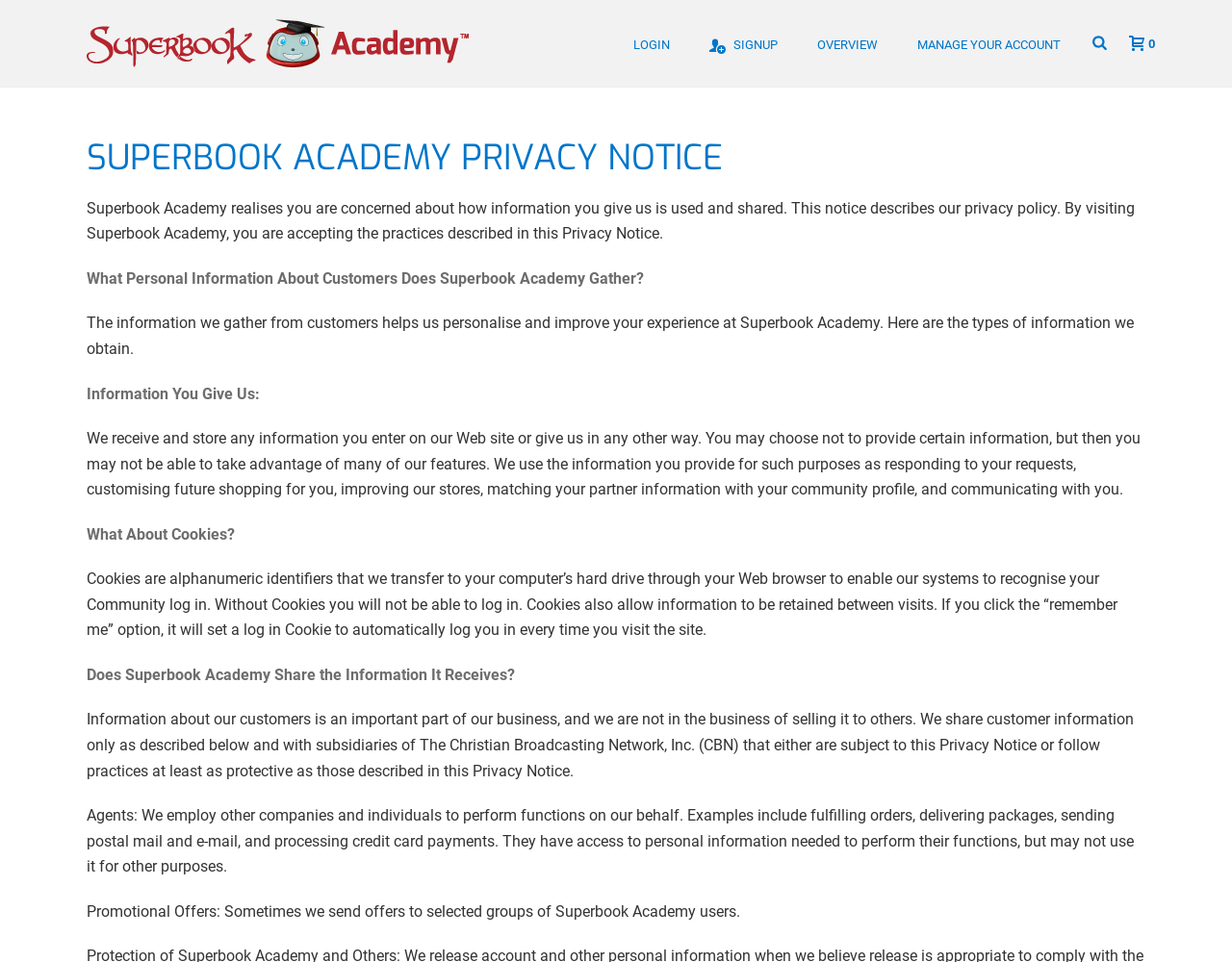Find the bounding box coordinates for the HTML element specified by: "Manage Your Account".

[0.729, 0.0, 0.877, 0.09]